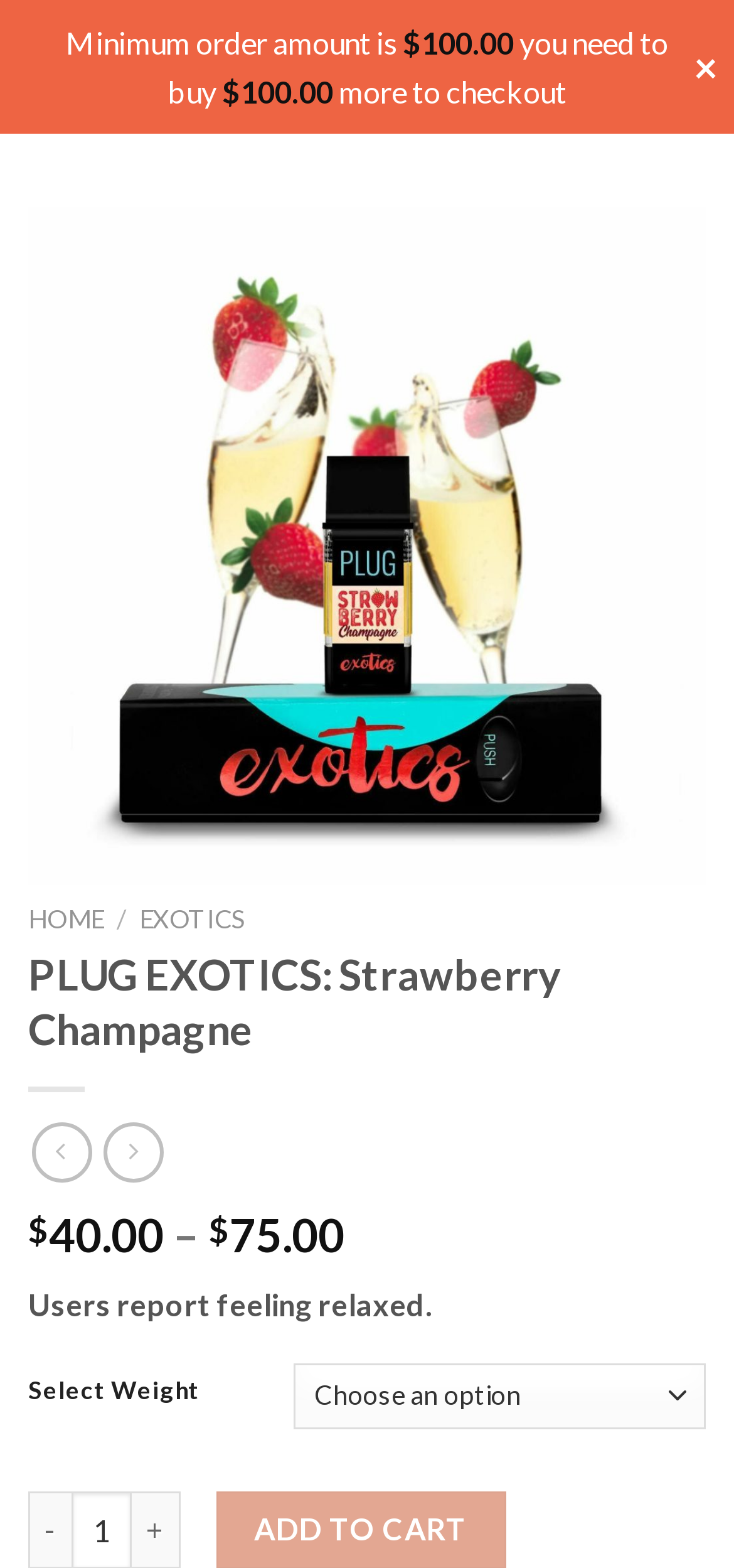Determine the bounding box for the UI element described here: "EXOTICS".

[0.19, 0.576, 0.336, 0.596]